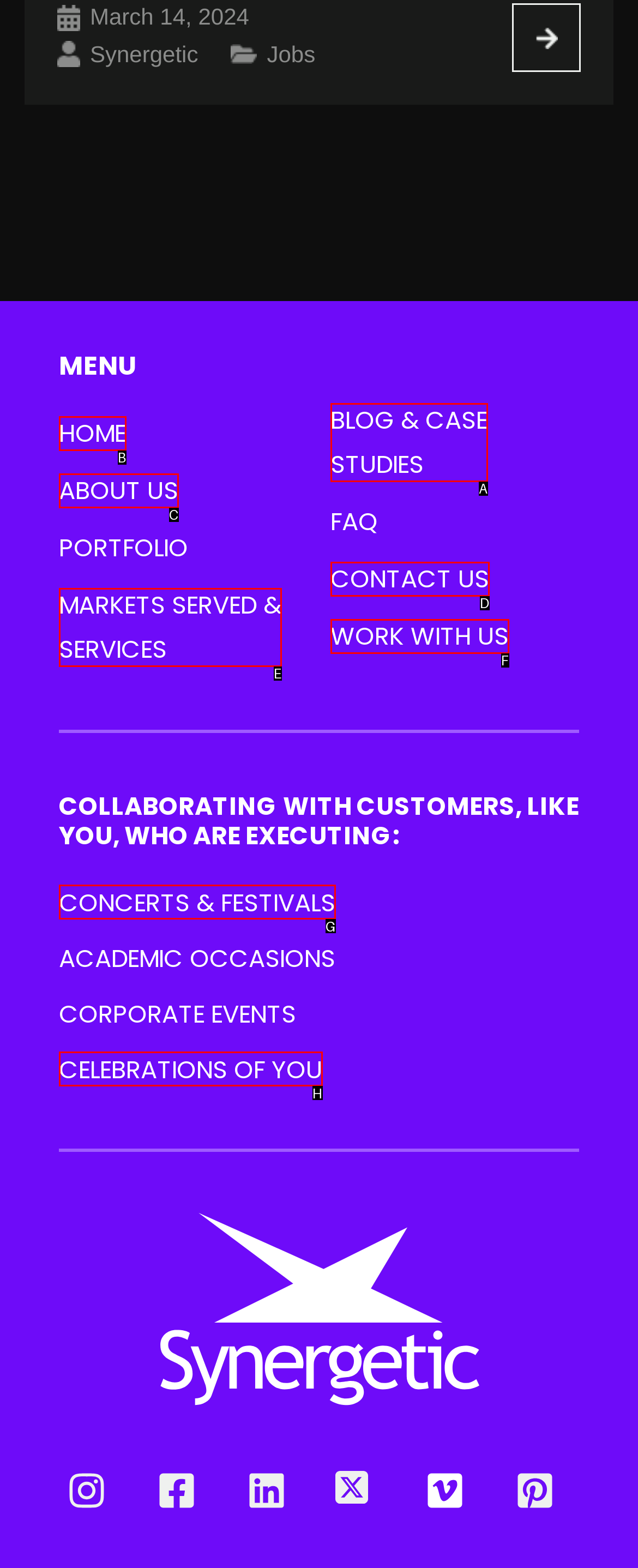Identify which HTML element matches the description: CELEBRATIONS OF YOU. Answer with the correct option's letter.

H